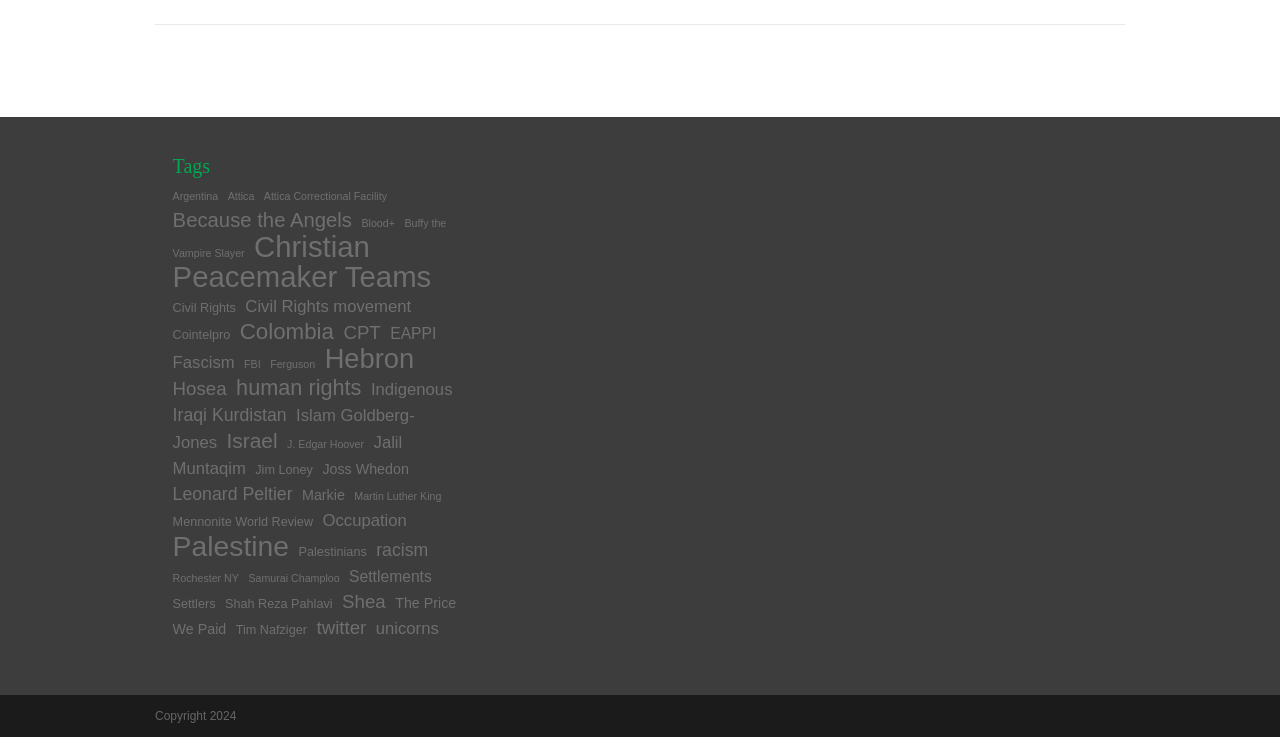What is the main category of the webpage?
Provide a comprehensive and detailed answer to the question.

The main category of the webpage is 'Tags' because the heading element at the top of the webpage has the text 'Tags'.